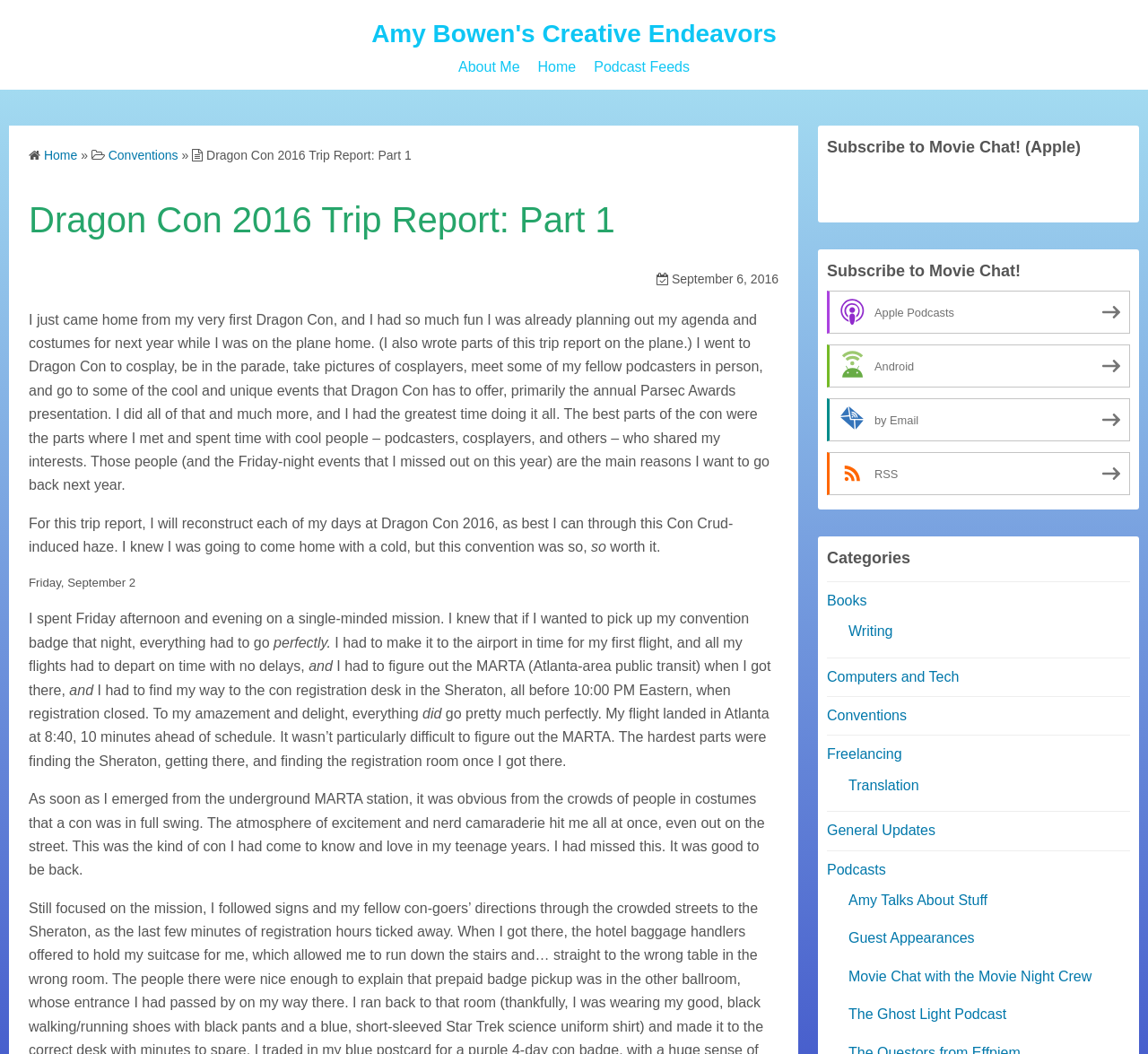Identify the coordinates of the bounding box for the element described below: "Amy Talks About Stuff". Return the coordinates as four float numbers between 0 and 1: [left, top, right, bottom].

[0.739, 0.847, 0.86, 0.861]